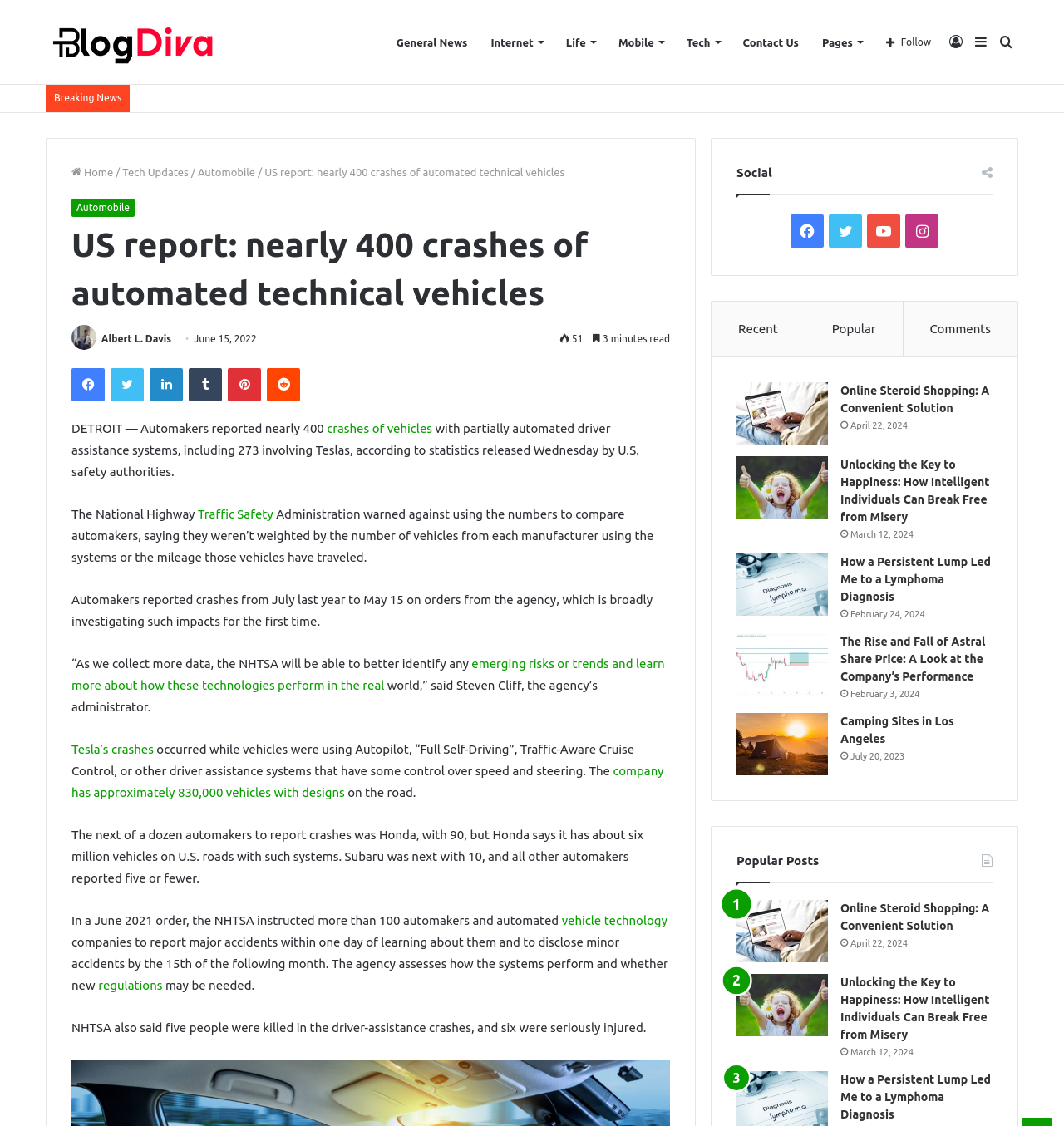Determine the bounding box coordinates of the region to click in order to accomplish the following instruction: "Follow on Facebook". Provide the coordinates as four float numbers between 0 and 1, specifically [left, top, right, bottom].

[0.067, 0.327, 0.098, 0.357]